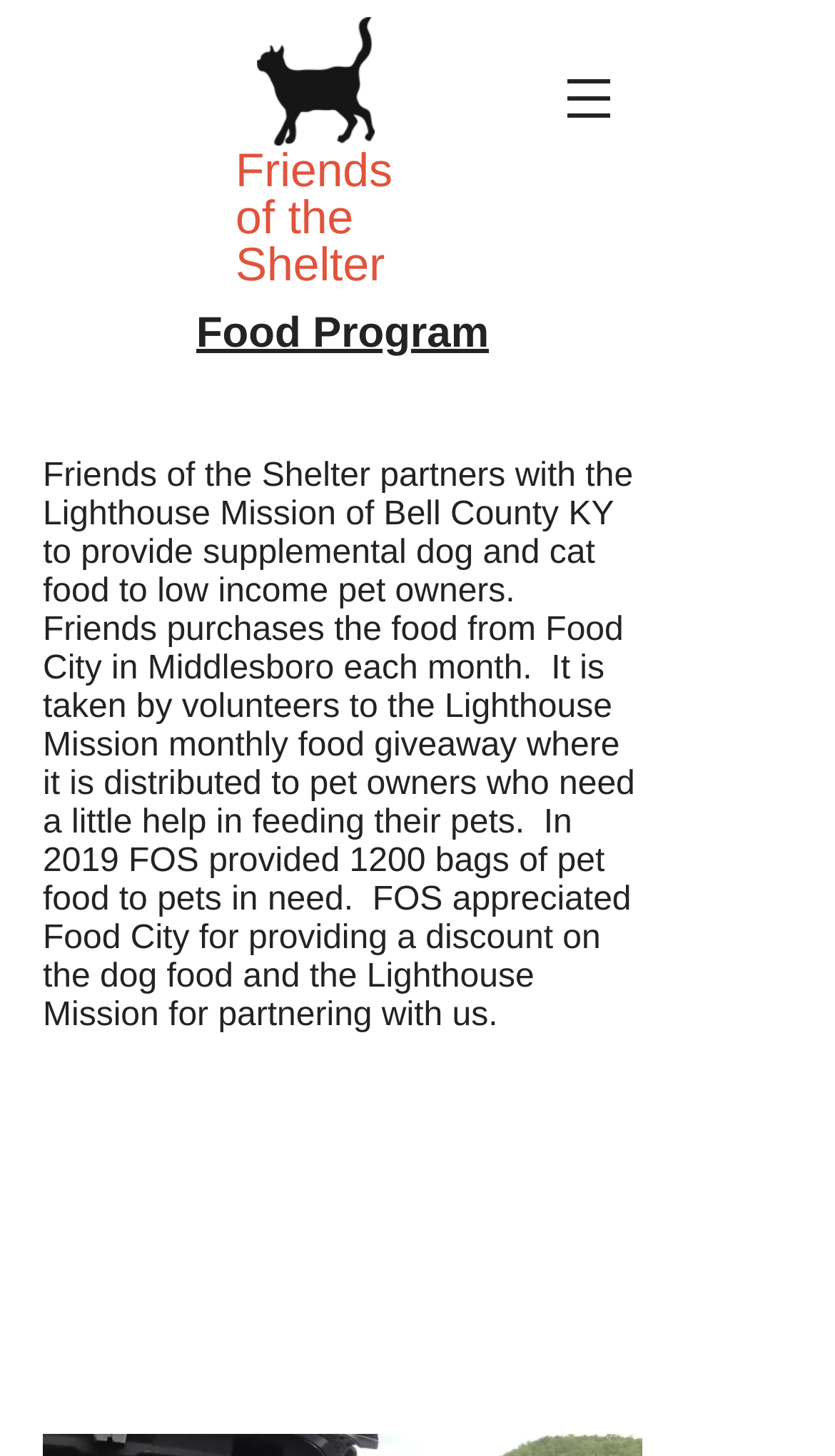Answer the question with a single word or phrase: 
Where does Friends of the Shelter purchase pet food from?

Food City in Middlesboro